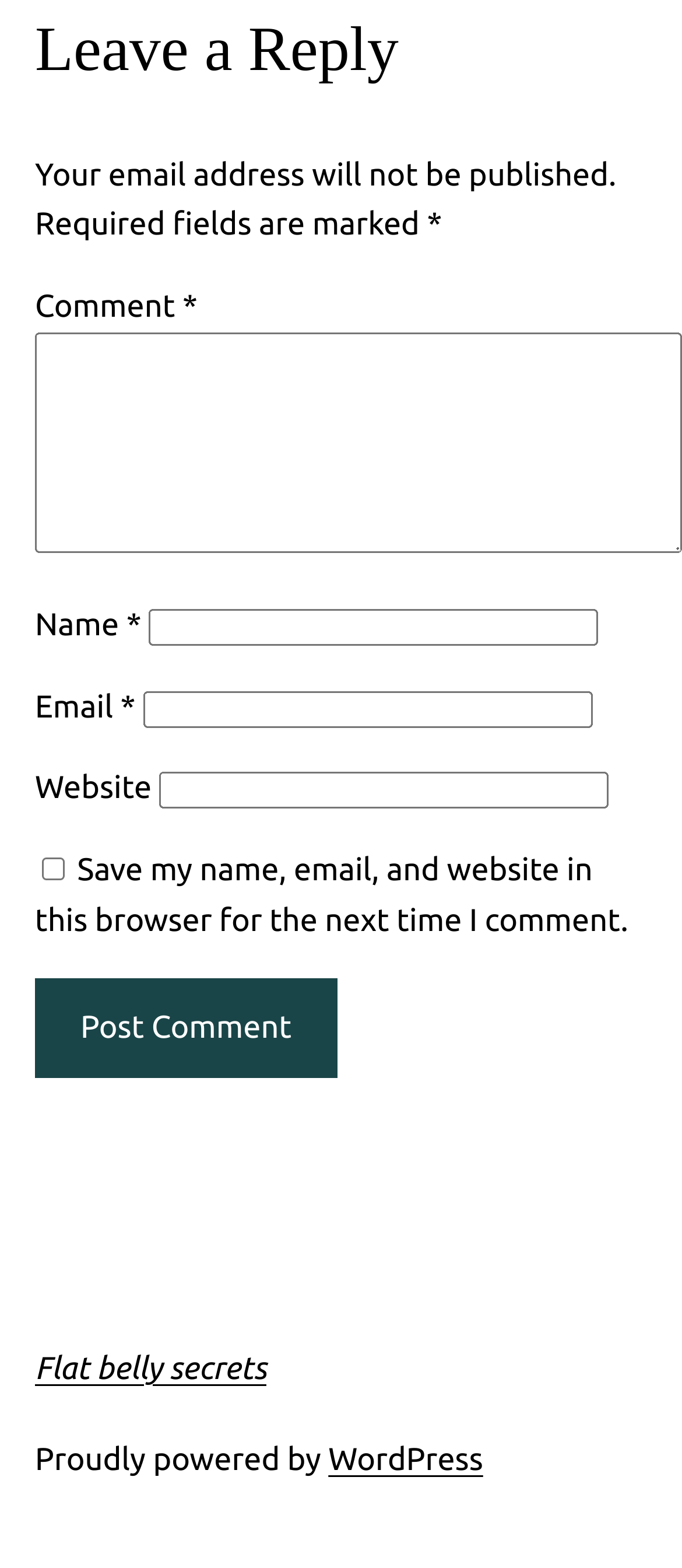Review the image closely and give a comprehensive answer to the question: What is the name of the platform powering the website?

The website is 'Proudly powered by WordPress', as indicated by the text at the bottom of the webpage, which suggests that WordPress is the platform powering the website.